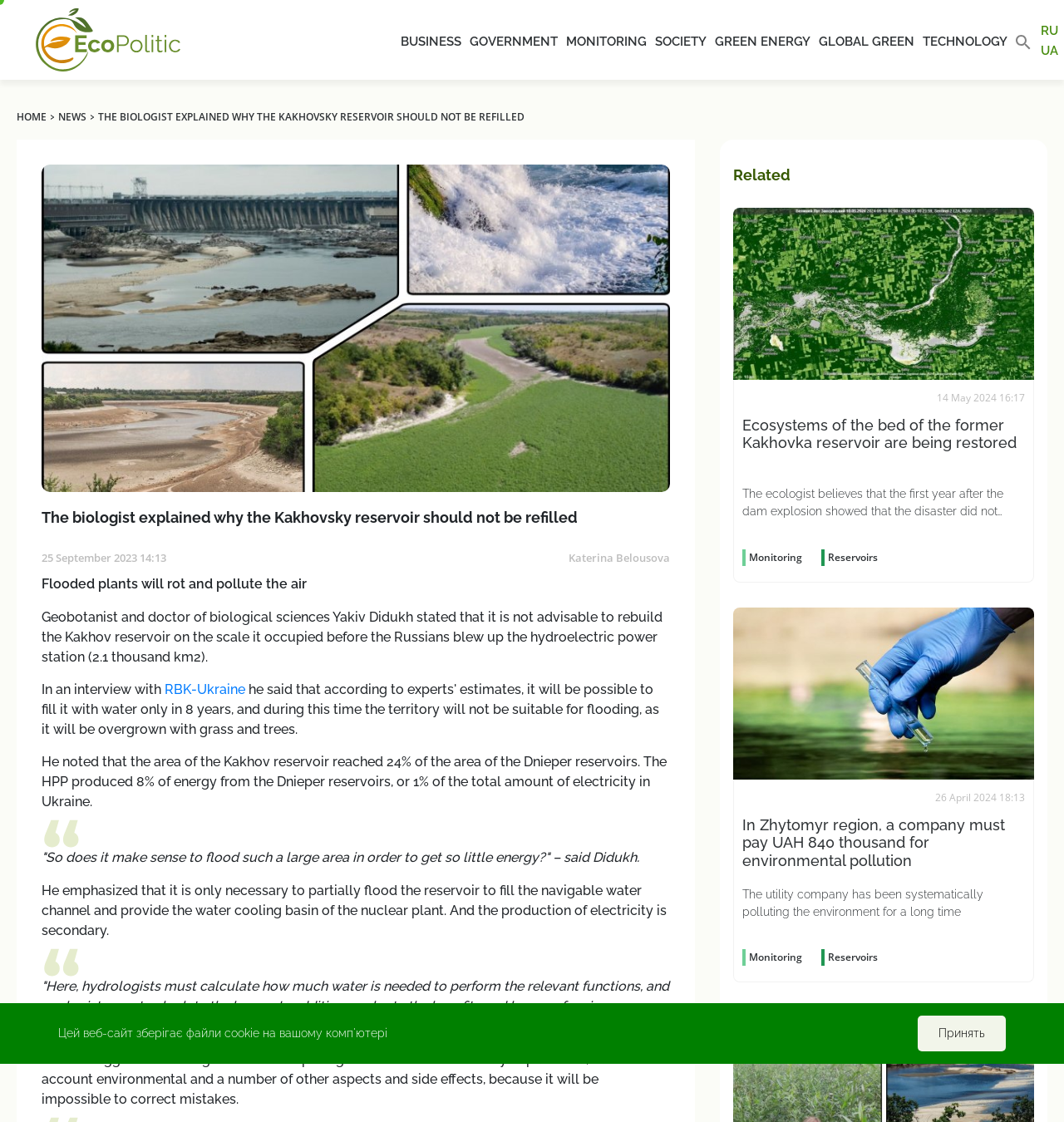Give a detailed overview of the webpage's appearance and contents.

This webpage is about ecology news, specifically an article titled "The Kakhov reservoir should not be restored on the previous scale - Didukh" from EcoPolitics. At the top, there are several links to different sections of the website, including BUSINESS, GOVERNMENT, MONITORING, SOCIETY, GREEN ENERGY, GLOBAL GREEN, and TECHNOLOGY. On the top right, there are links to switch between languages, RU and UA.

Below the title, there is a heading that summarizes the article: "The biologist explained why the Kakhovsky reservoir should not be refilled." Next to the heading, there is an image related to the article. The article's content is divided into several paragraphs, with quotes from Yakiv Didukh, a geobotanist and doctor of biological sciences, who explains why rebuilding the Kakhov reservoir on its previous scale is not advisable.

On the right side of the article, there are related news articles with images, including "Ecosystems of the bed of the former Kakhovka reservoir are being restored" and "In Zhytomyr region, a company must pay UAH 840 thousand for environmental pollution." Each related news article has a timestamp and links to categories like Monitoring and Reservoirs.

Throughout the webpage, there are several images, including icons and logos, but the main content is focused on the article and related news. The layout is organized, with clear headings and concise text, making it easy to read and navigate.